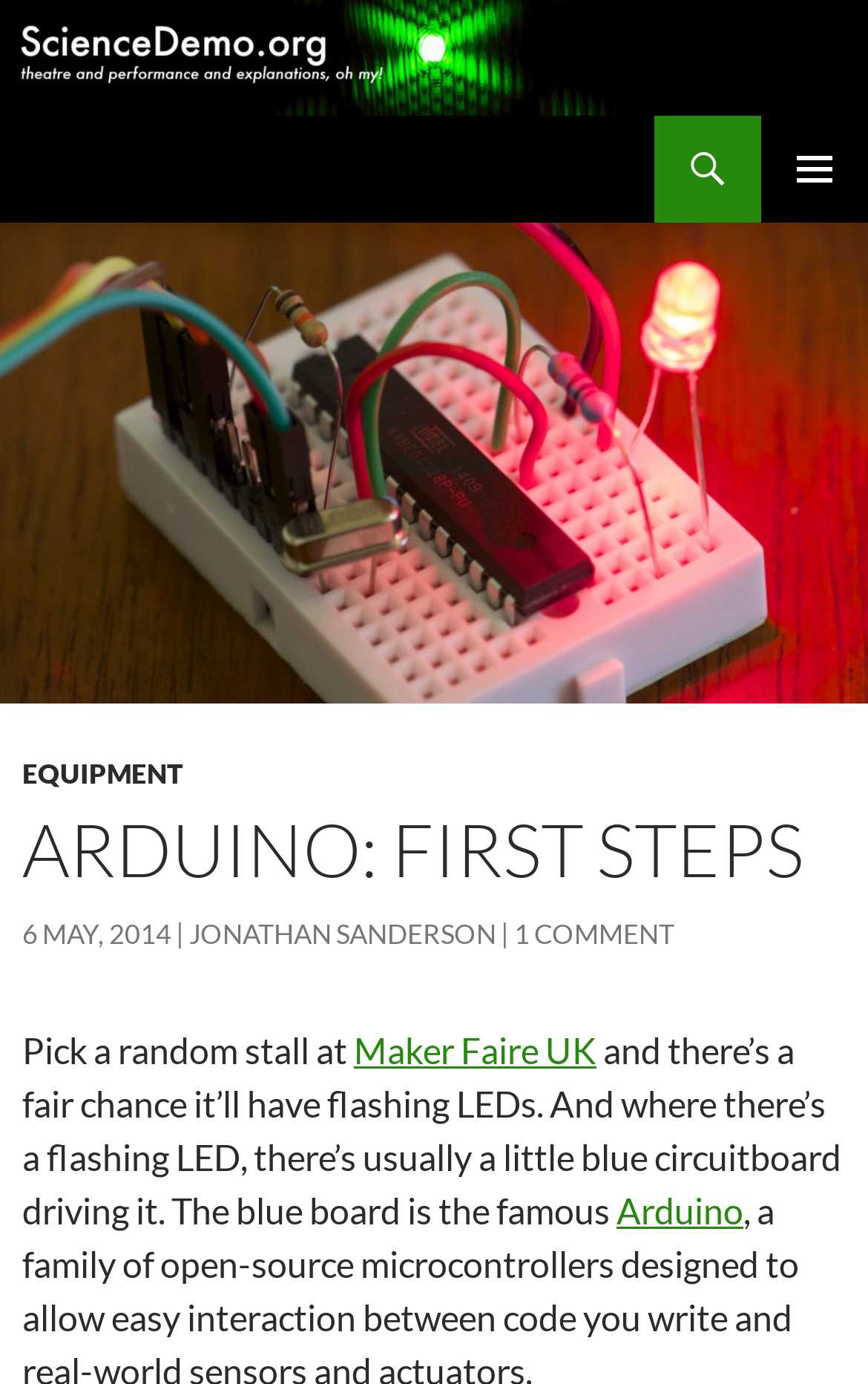Given the description Equipment, predict the bounding box coordinates of the UI element. Ensure the coordinates are in the format (top-left x, top-left y, bottom-right x, bottom-right y) and all values are between 0 and 1.

[0.026, 0.547, 0.21, 0.571]